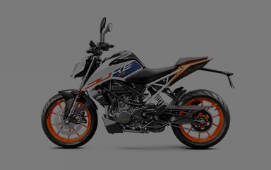Consider the image and give a detailed and elaborate answer to the question: 
What is KTM renowned for?

The caption states that this particular model 'exemplifies the innovation and engineering excellence that KTM is renowned for', which suggests that KTM is well-known for its innovation and engineering excellence.